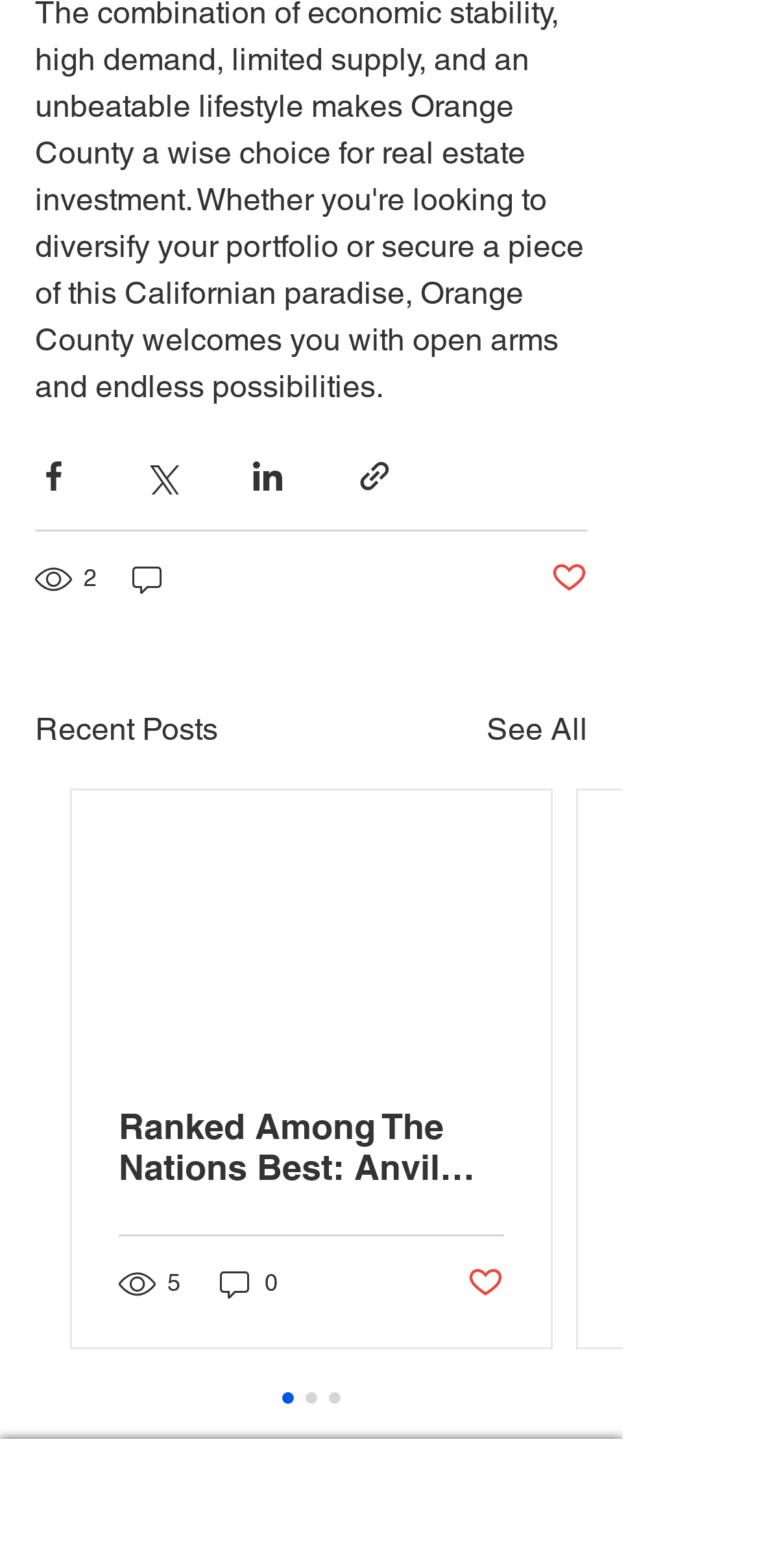From the webpage screenshot, predict the bounding box coordinates (top-left x, top-left y, bottom-right x, bottom-right y) for the UI element described here: Home

None